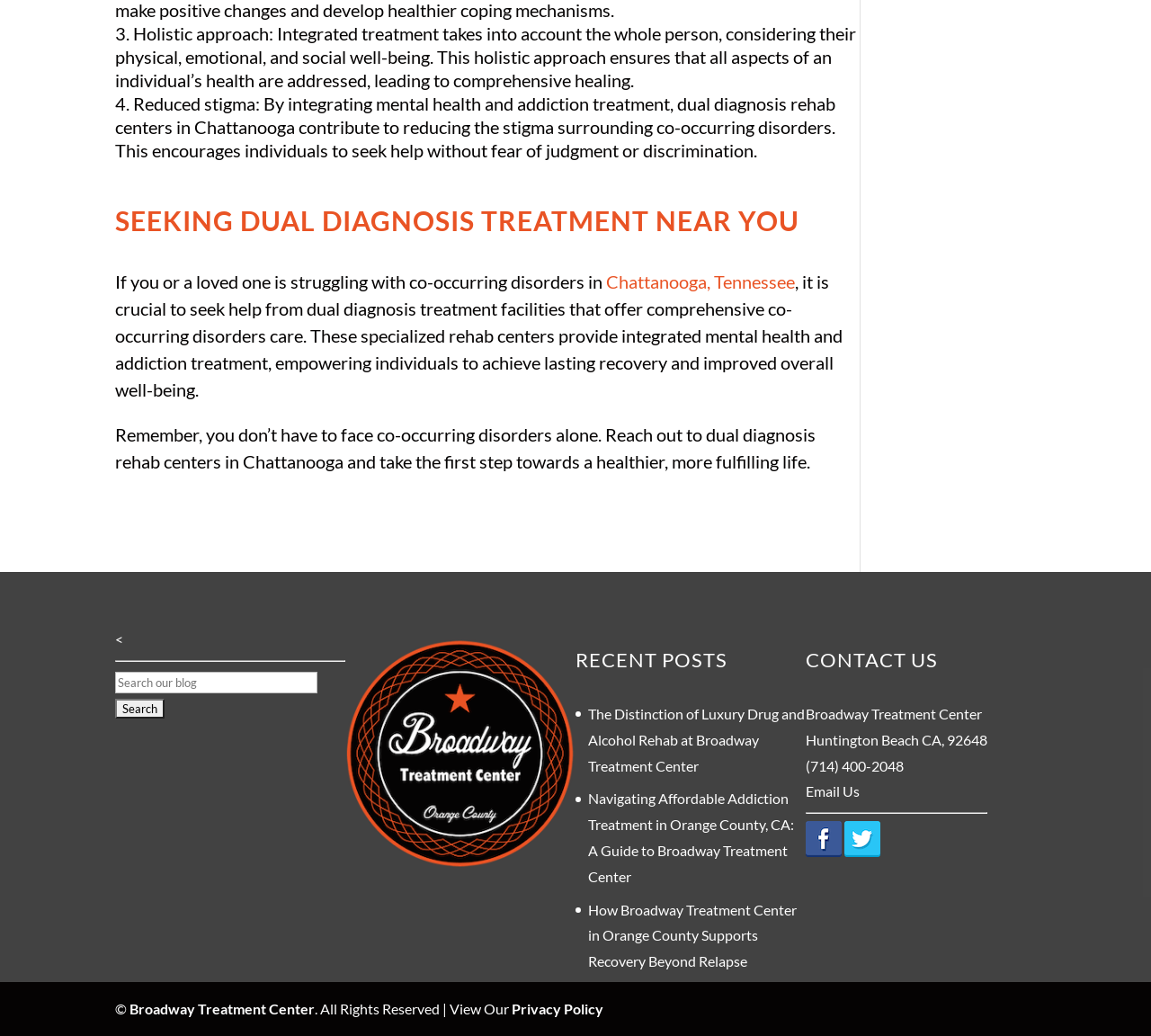Please give a succinct answer using a single word or phrase:
What is the holistic approach in dual diagnosis treatment?

Integrated treatment